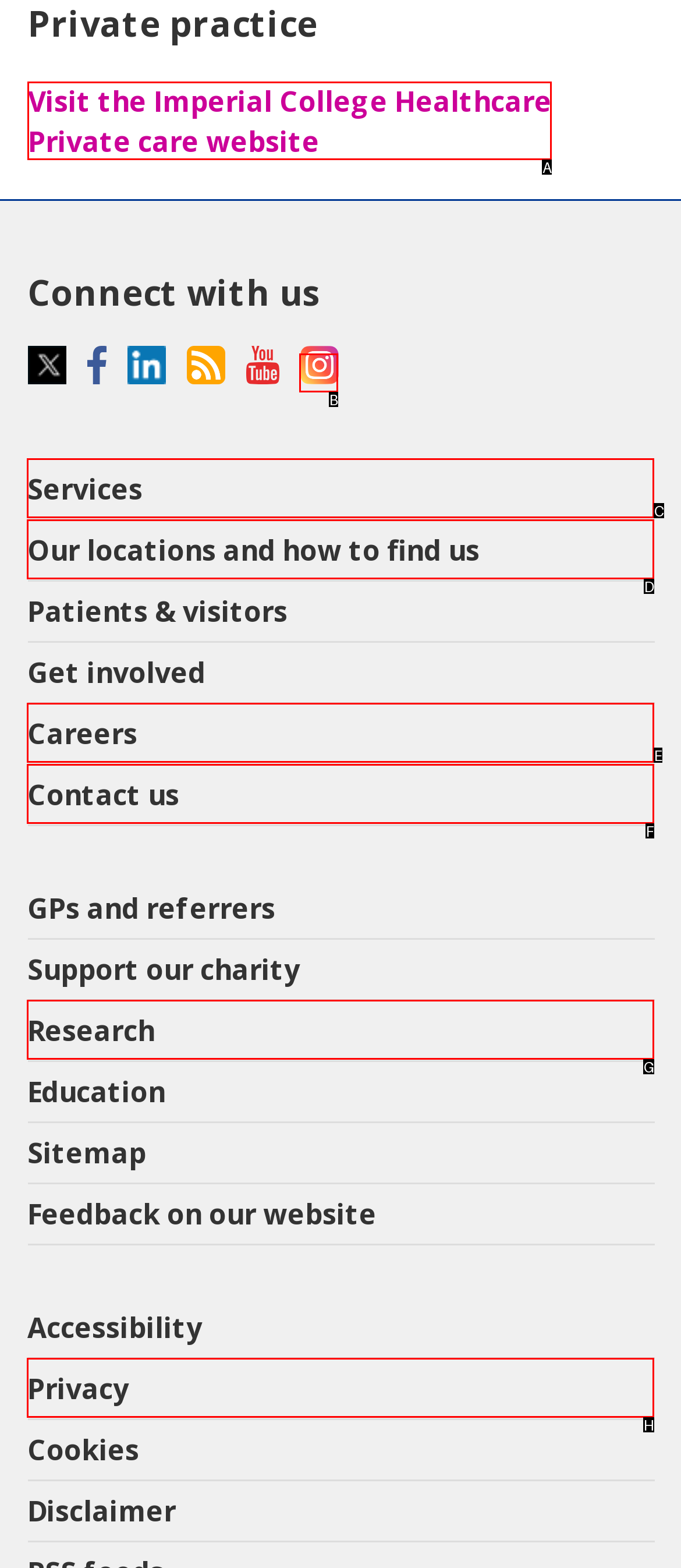Point out which UI element to click to complete this task: Visit the Imperial College Healthcare Private care website
Answer with the letter corresponding to the right option from the available choices.

A